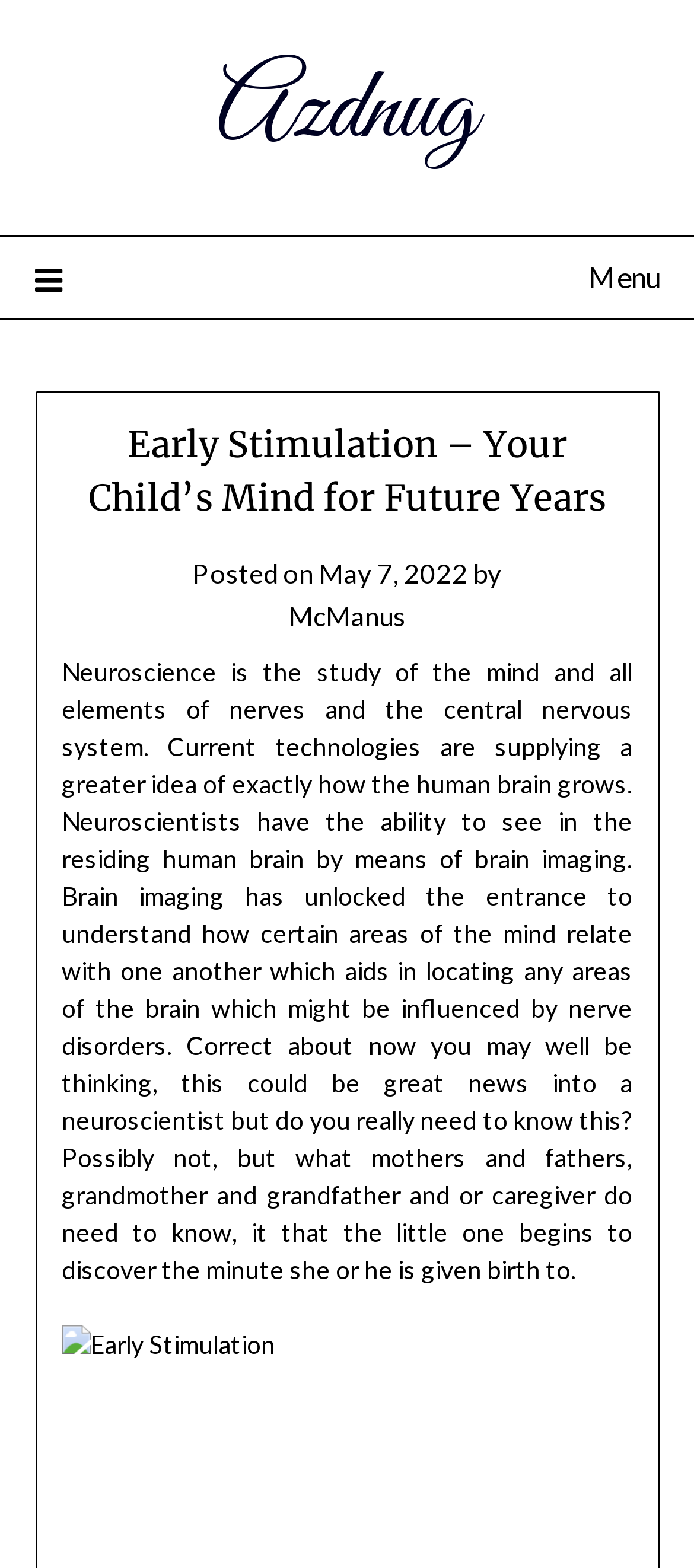Offer a comprehensive description of the webpage’s content and structure.

The webpage is about early stimulation and its impact on a child's mind. At the top, there is a link to "Azdnug" positioned almost centrally. Below it, there is a menu icon with the text "\uf0c9 Menu" on the left side, which is not expanded. 

The main content is divided into two sections. The first section is a header area that spans almost the entire width of the page. It contains a heading that reads "Early Stimulation – Your Child’s Mind for Future Years" and is positioned near the top. Below the heading, there are three lines of text: "Posted on May 7, 2022 by McManus". The "Posted on" and "by" texts are static, while the date and author's name are links.

The second section is a large block of text that occupies most of the page's width and height. It discusses neuroscience, brain imaging, and how it relates to understanding the human brain. The text also touches on the importance of this knowledge for parents, grandparents, and caregivers.